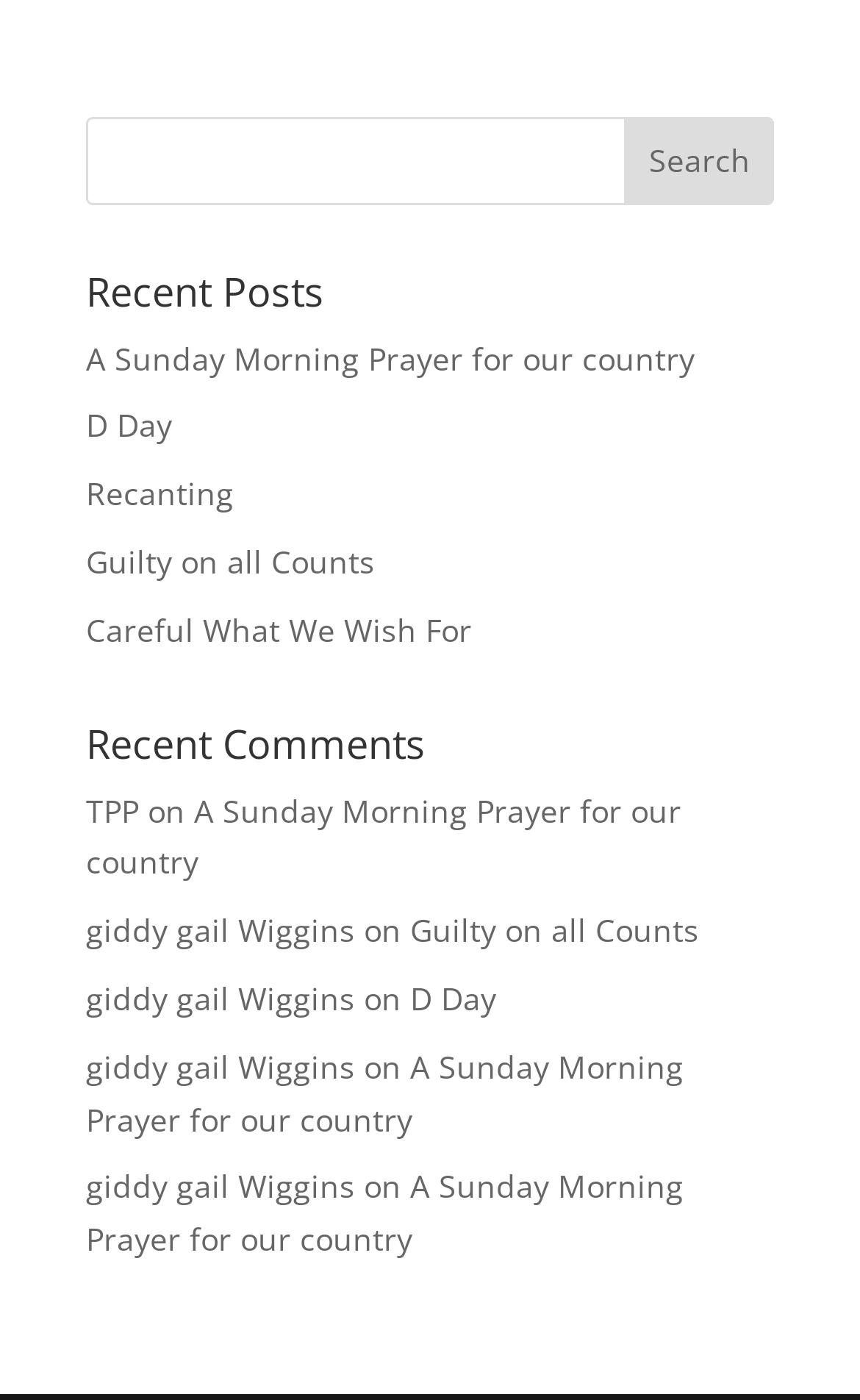Please identify the bounding box coordinates of where to click in order to follow the instruction: "Read obituaries".

None